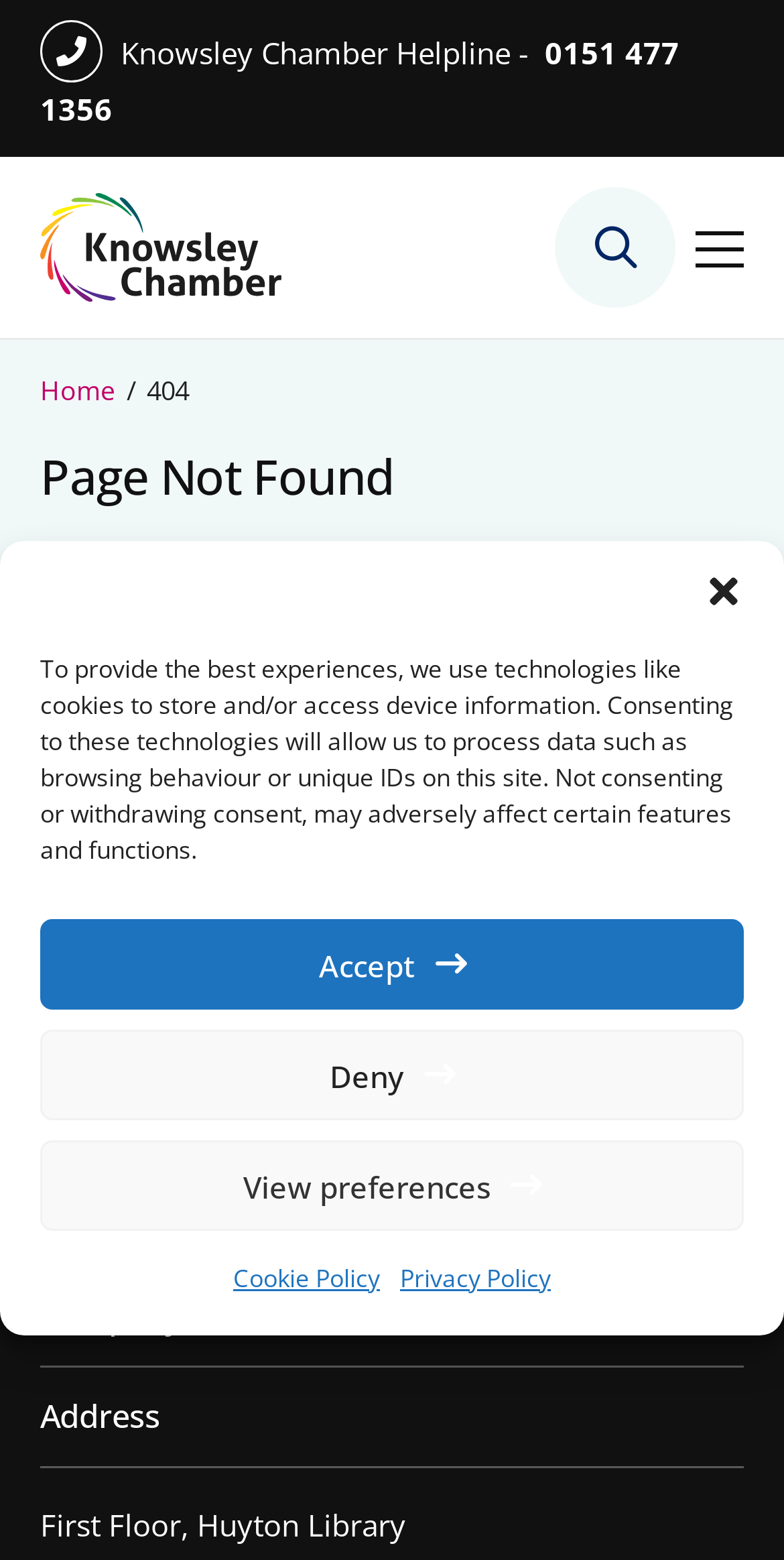Explain the webpage in detail, including its primary components.

The webpage is a "Page not found" error page from Knowsley Chamber. At the top, there is a site header with a logo and a navigation menu. Below the header, there is a breadcrumb navigation section showing the current page as "404" and a link to the "Home" page.

The main content area is divided into two sections. On the left, there is a prominent error message "Page Not Found" in a large font, followed by a brief description "The page you were looking for was not found." Below this, there is a section promoting Knowsley Chamber's Insight E-magazine, with a brief description and a "Read now" button.

On the right side of the main content area, there are several links and pieces of information, including a "Quick Links" section, "Company Information", and an "Address" section with the address of the First Floor, Huyton Library.

At the bottom of the page, there is a dialog box titled "Manage Consent" that provides information about cookies and data processing, with options to "Accept", "Deny", or "View preferences". There are also links to the "Cookie Policy" and "Privacy Policy" pages.